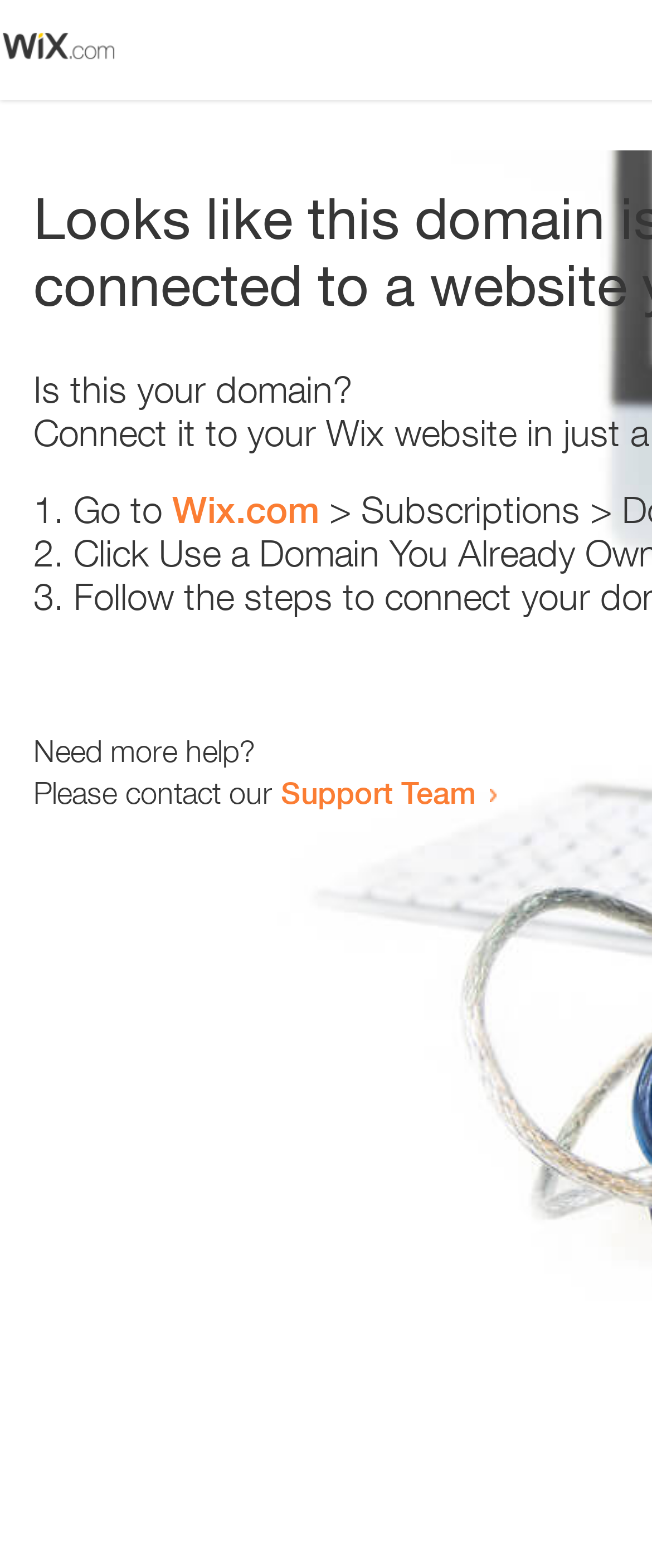Describe the webpage in detail, including text, images, and layout.

The webpage appears to be an error page, with a small image at the top left corner. Below the image, there is a heading that reads "Is this your domain?" centered on the page. 

Underneath the heading, there is a numbered list with three items. The first item starts with "1." and is followed by the text "Go to" and a link to "Wix.com". The second item starts with "2." and the third item starts with "3.", but their contents are not specified. 

At the bottom of the page, there is a section that provides additional help options. It starts with the text "Need more help?" and is followed by a sentence that reads "Please contact our". This sentence is completed with a link to the "Support Team".